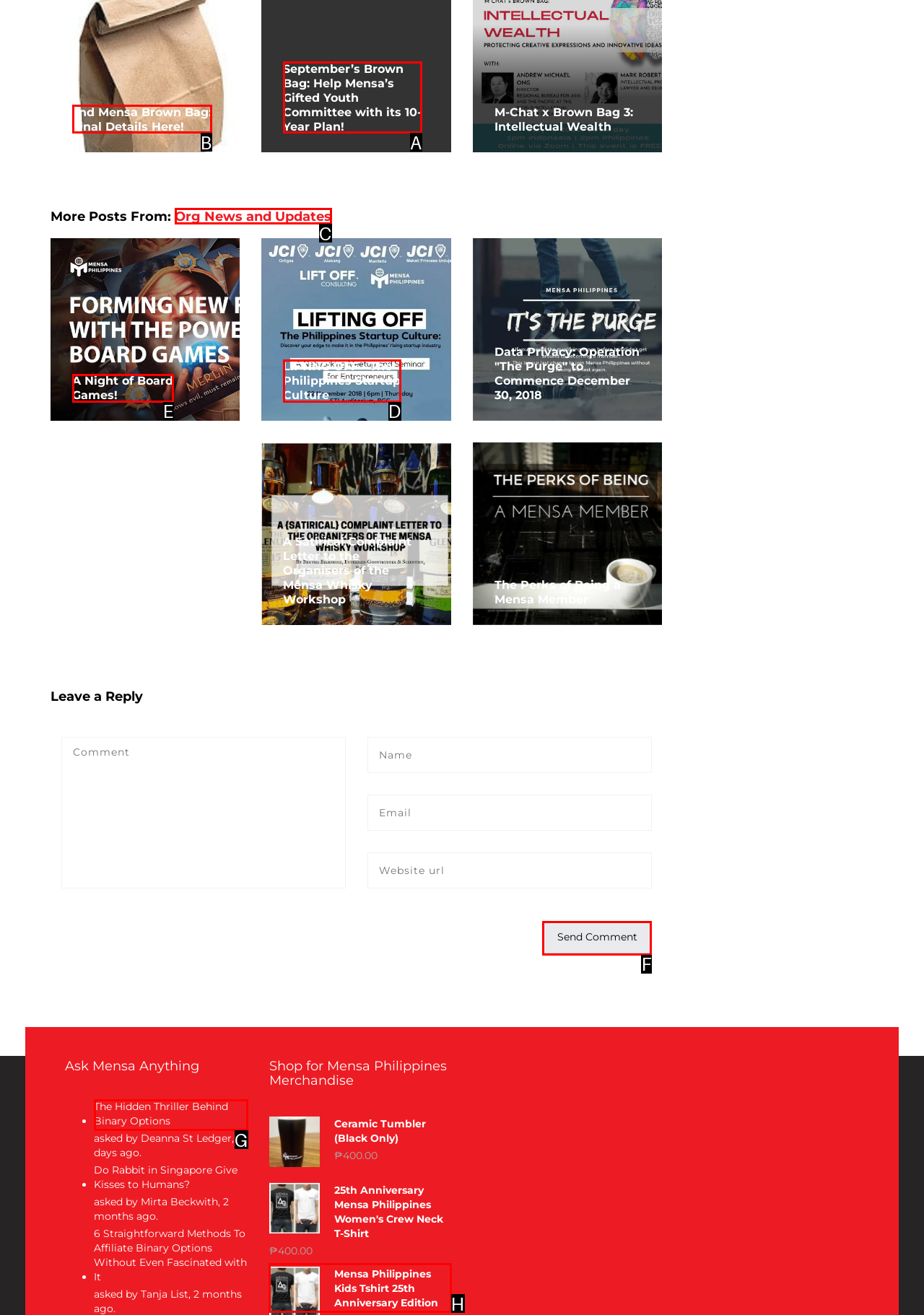Point out the option that needs to be clicked to fulfill the following instruction: Ask a question on 'Ask Mensa Anything'
Answer with the letter of the appropriate choice from the listed options.

G